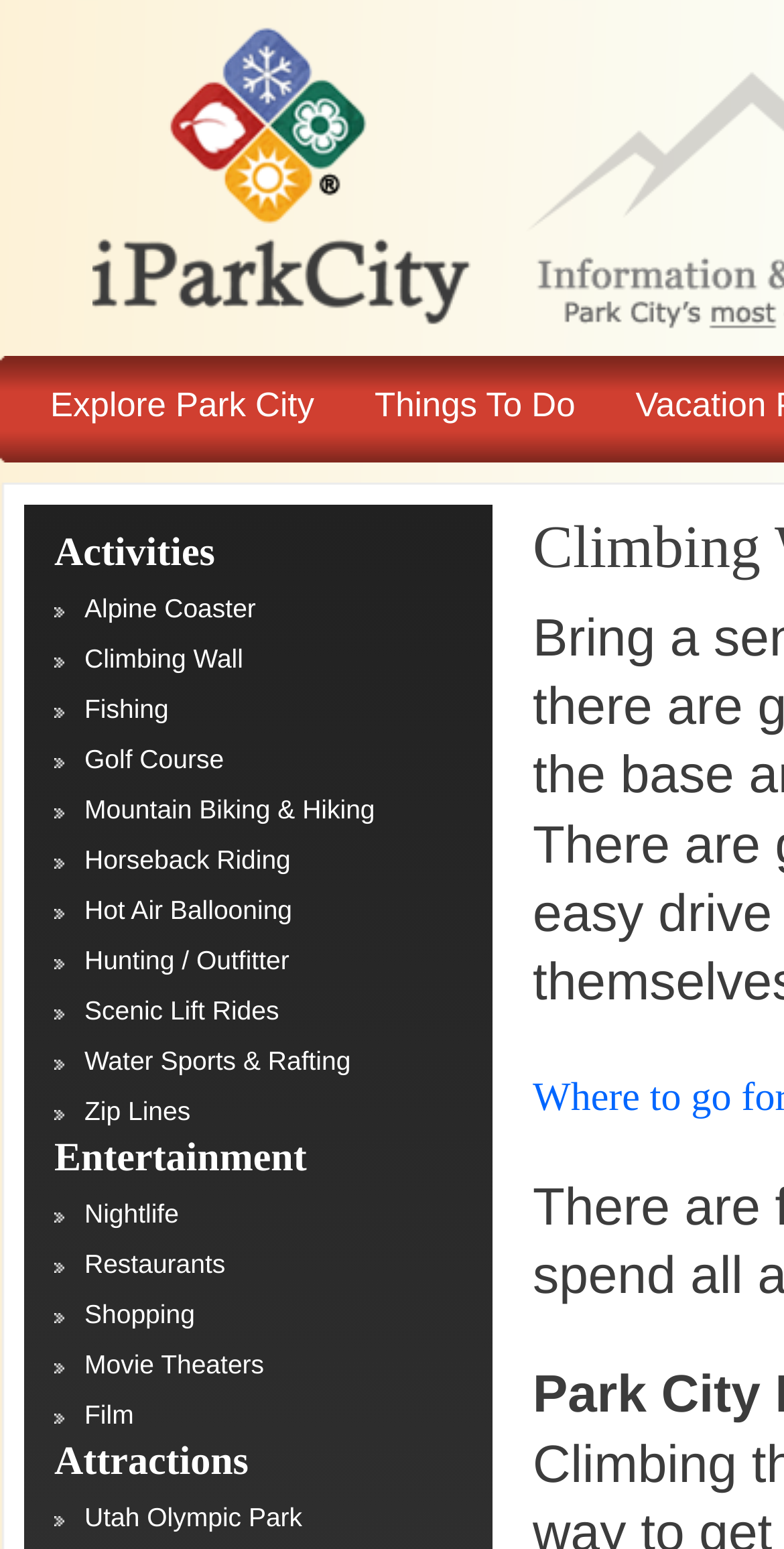Locate the bounding box coordinates of the element that needs to be clicked to carry out the instruction: "click Explore Park City". The coordinates should be given as four float numbers ranging from 0 to 1, i.e., [left, top, right, bottom].

[0.026, 0.23, 0.439, 0.296]